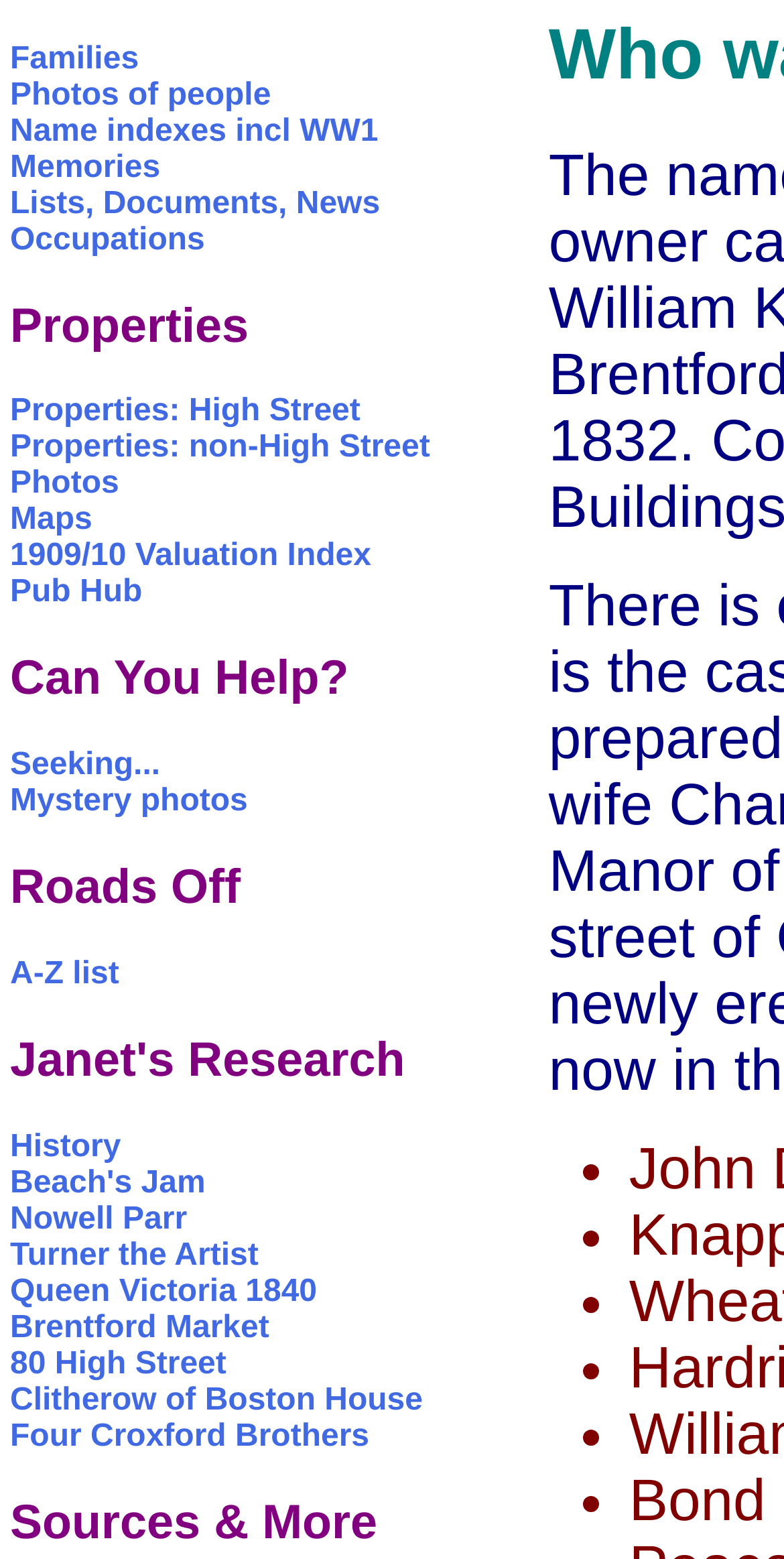Highlight the bounding box of the UI element that corresponds to this description: "Clitherow of Boston House".

[0.013, 0.887, 0.539, 0.909]